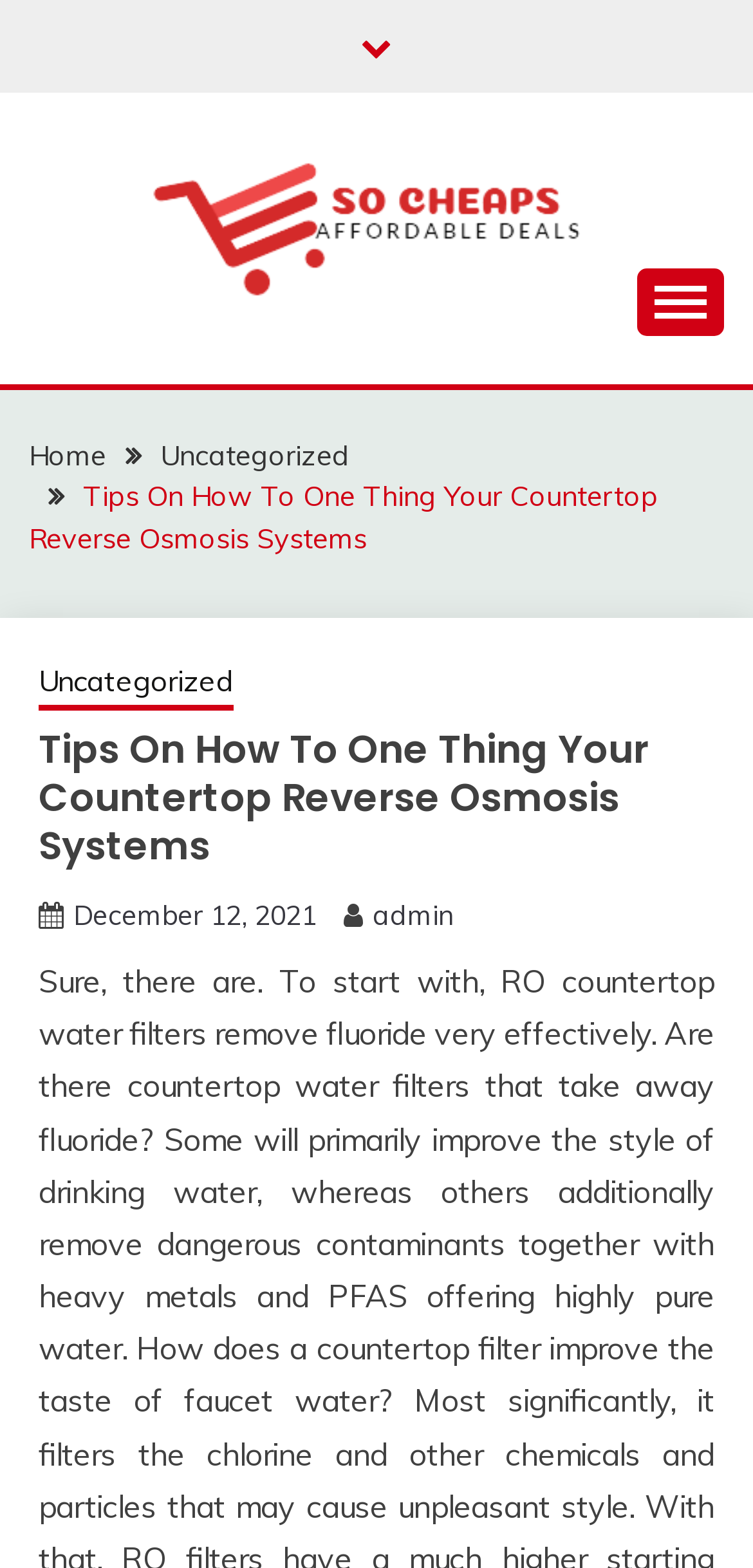Find the bounding box coordinates of the element I should click to carry out the following instruction: "Click the Search button".

None